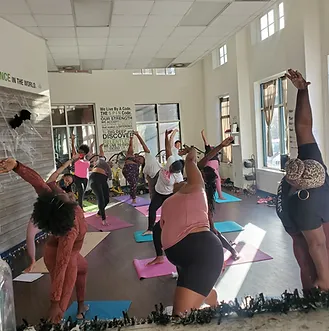What is written on the walls of the studio?
Provide a detailed answer to the question, using the image to inform your response.

According to the caption, the walls of the studio are adorned with motivational quotes, which foster a sense of community and support among the participants.